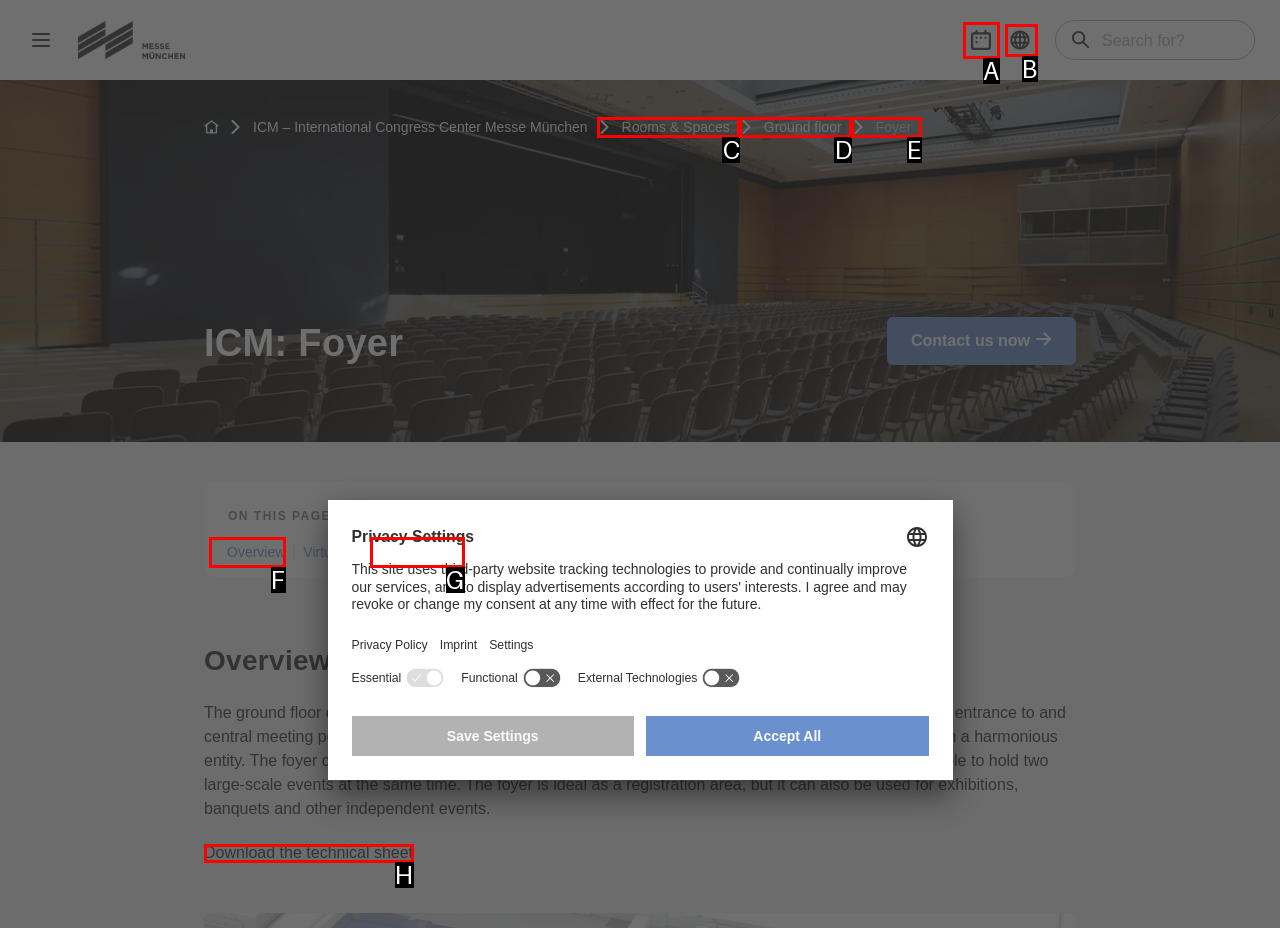Refer to the description: Ground floor and choose the option that best fits. Provide the letter of that option directly from the options.

D